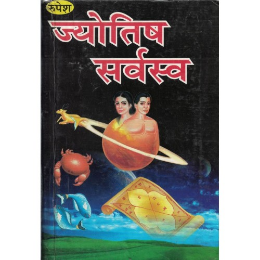What does the book aim to provide?
Based on the image, respond with a single word or phrase.

Deep and clear overview of Jyotish Shastra